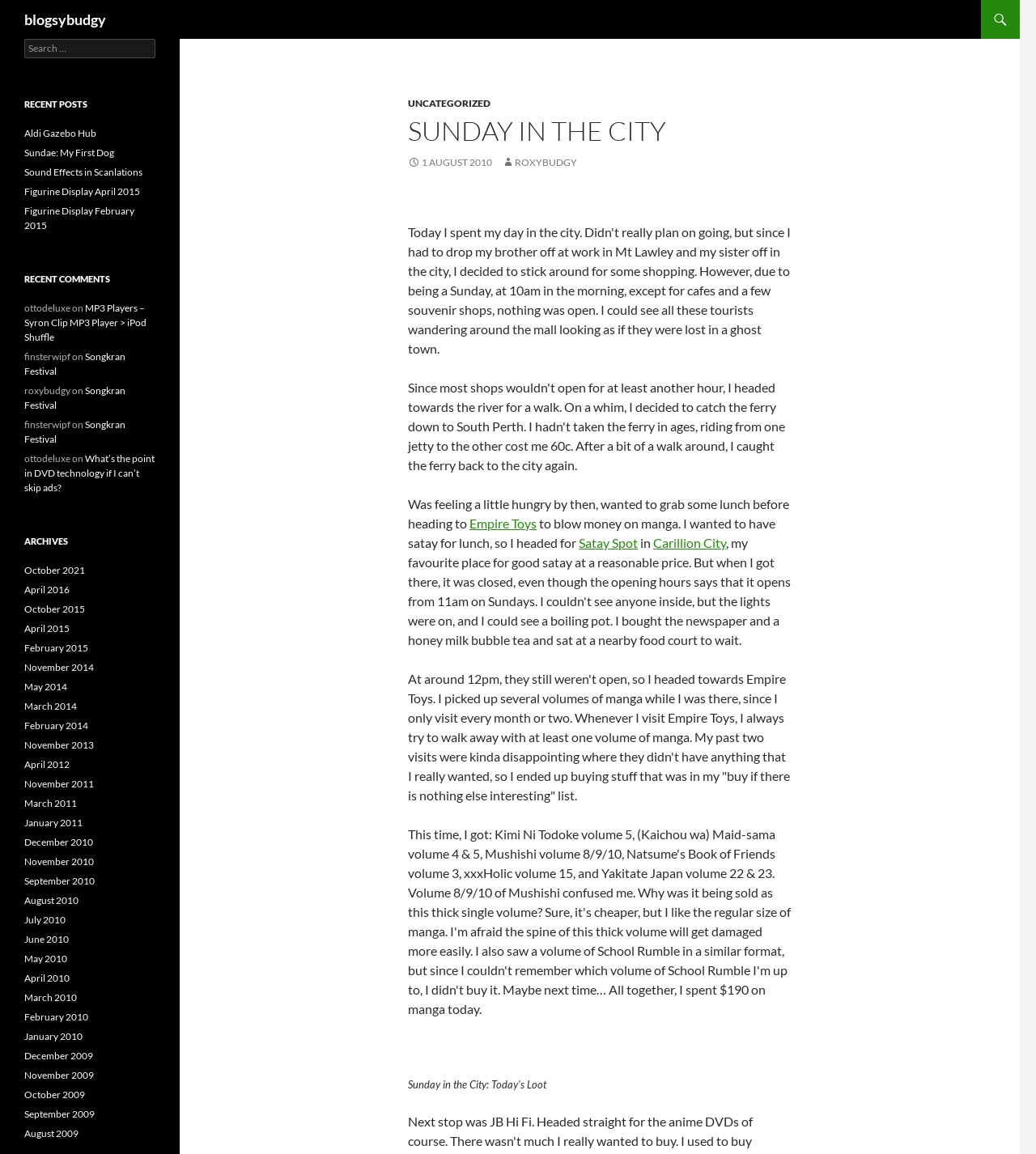What is the month and year of the first archive link?
Provide an in-depth and detailed answer to the question.

The first archive link is 'October 2021', which can be found in the 'Archives' section at the bottom of the webpage.